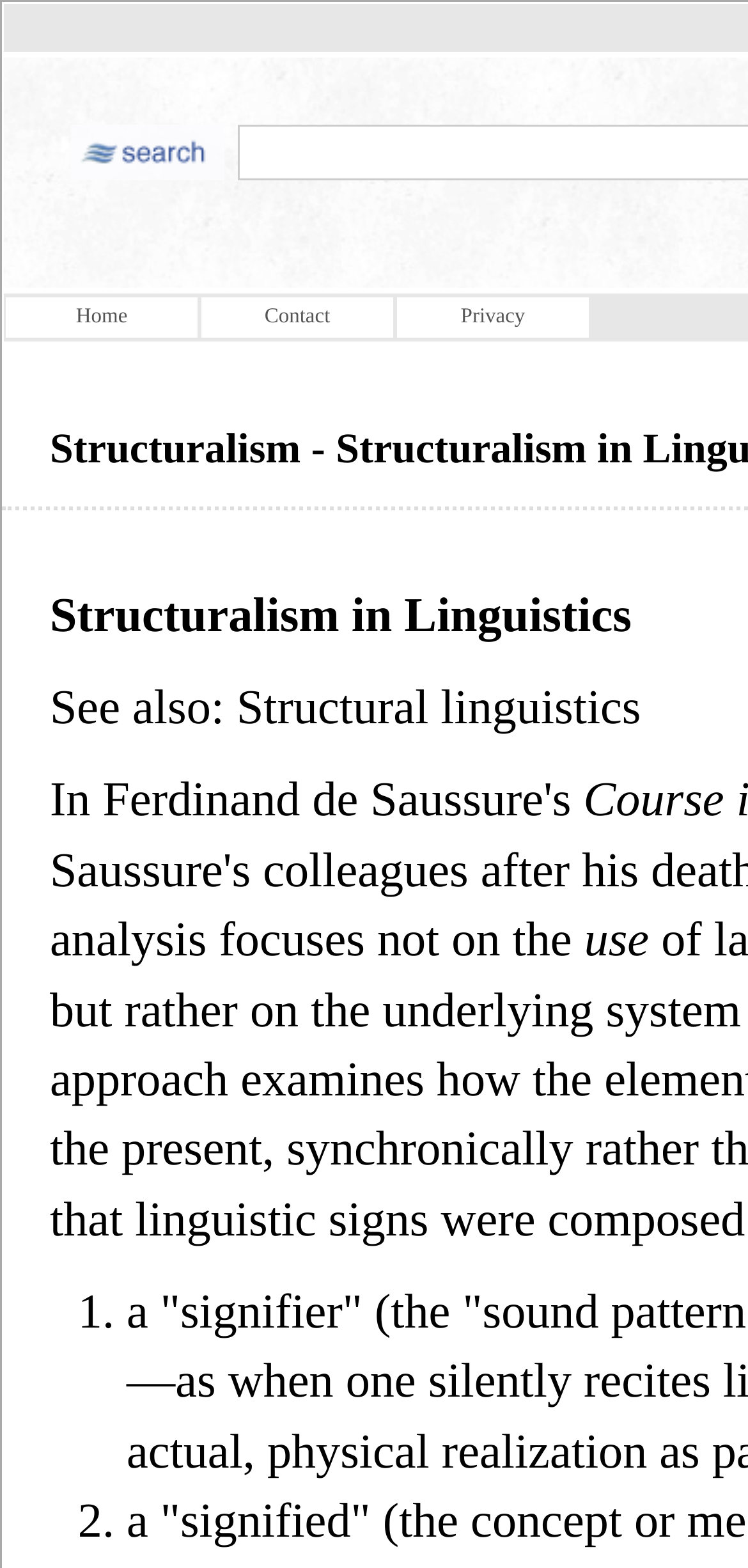Please answer the following question using a single word or phrase: 
How many list markers are present?

2